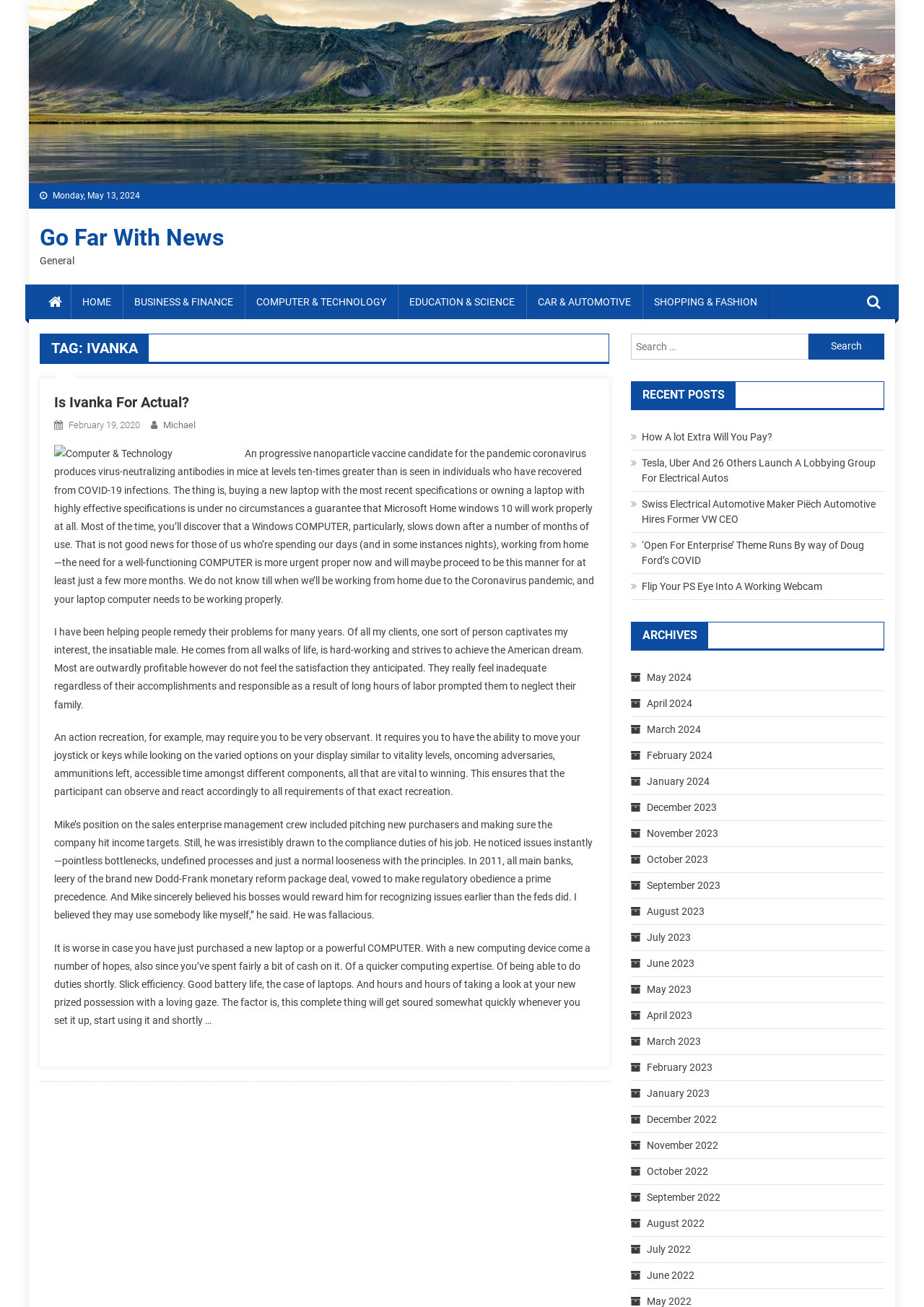Locate the bounding box coordinates of the element that should be clicked to execute the following instruction: "Search for something".

[0.683, 0.255, 0.957, 0.275]